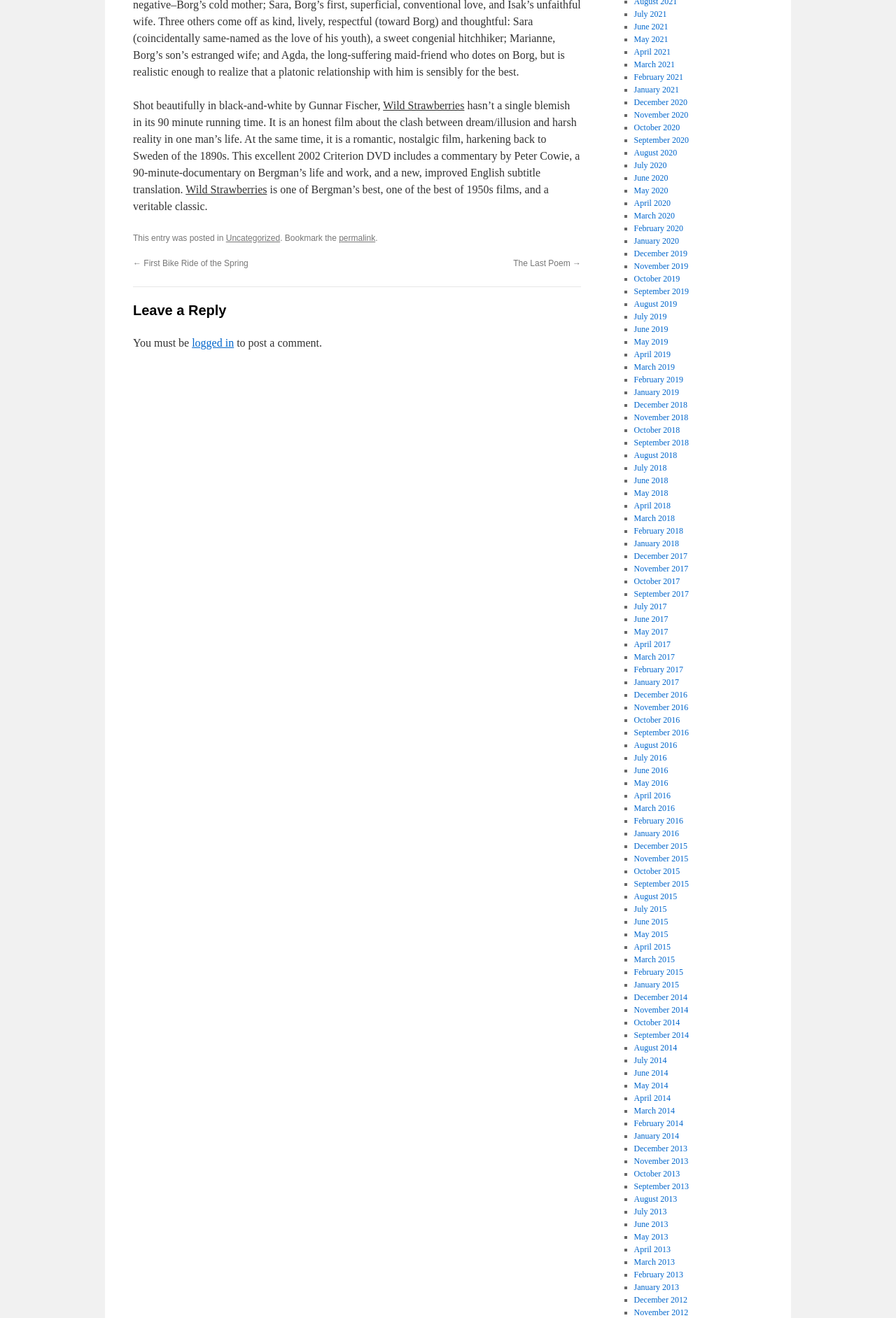Consider the image and give a detailed and elaborate answer to the question: 
What is the movie being described?

The movie being described is 'Wild Strawberries' as mentioned in the StaticText element with ID 289.